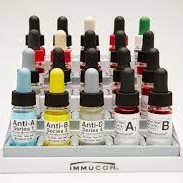Carefully examine the image and provide an in-depth answer to the question: Who manufactures the test reagents?

The branding at the bottom of the image indicates that the test reagents are manufactured by Immucor, a well-known company in the field of blood banking and diagnostics.